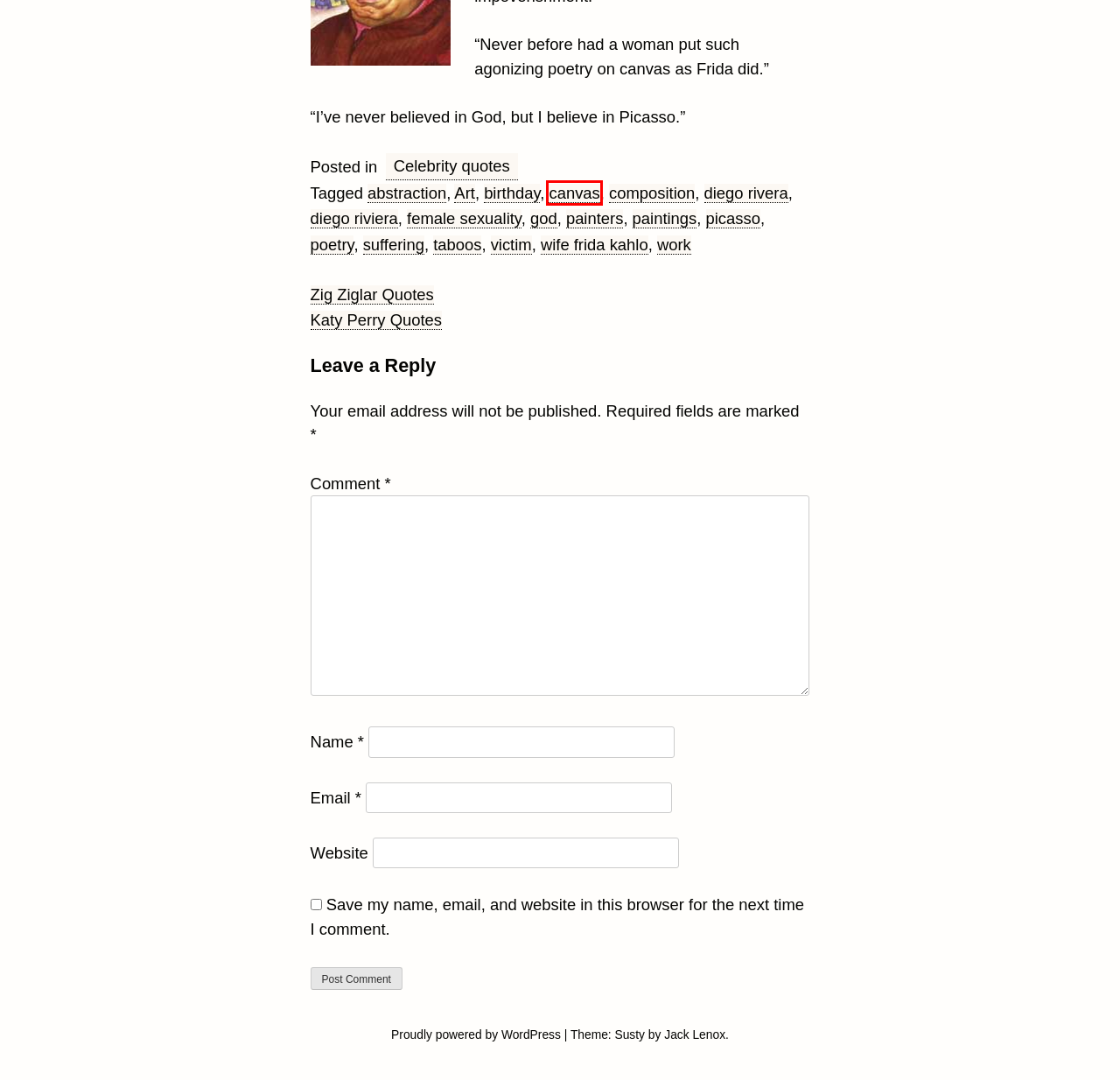Analyze the screenshot of a webpage with a red bounding box and select the webpage description that most accurately describes the new page resulting from clicking the element inside the red box. Here are the candidates:
A. diego rivera – Friendship Quotes – a large collection of famous and inspirational quotes
B. poetry – Friendship Quotes – a large collection of famous and inspirational quotes
C. suffering – Friendship Quotes – a large collection of famous and inspirational quotes
D. canvas – Friendship Quotes – a large collection of famous and inspirational quotes
E. god – Friendship Quotes – a large collection of famous and inspirational quotes
F. birthday – Friendship Quotes – a large collection of famous and inspirational quotes
G. abstraction – Friendship Quotes – a large collection of famous and inspirational quotes
H. Celebrity quotes – Friendship Quotes – a large collection of famous and inspirational quotes

D